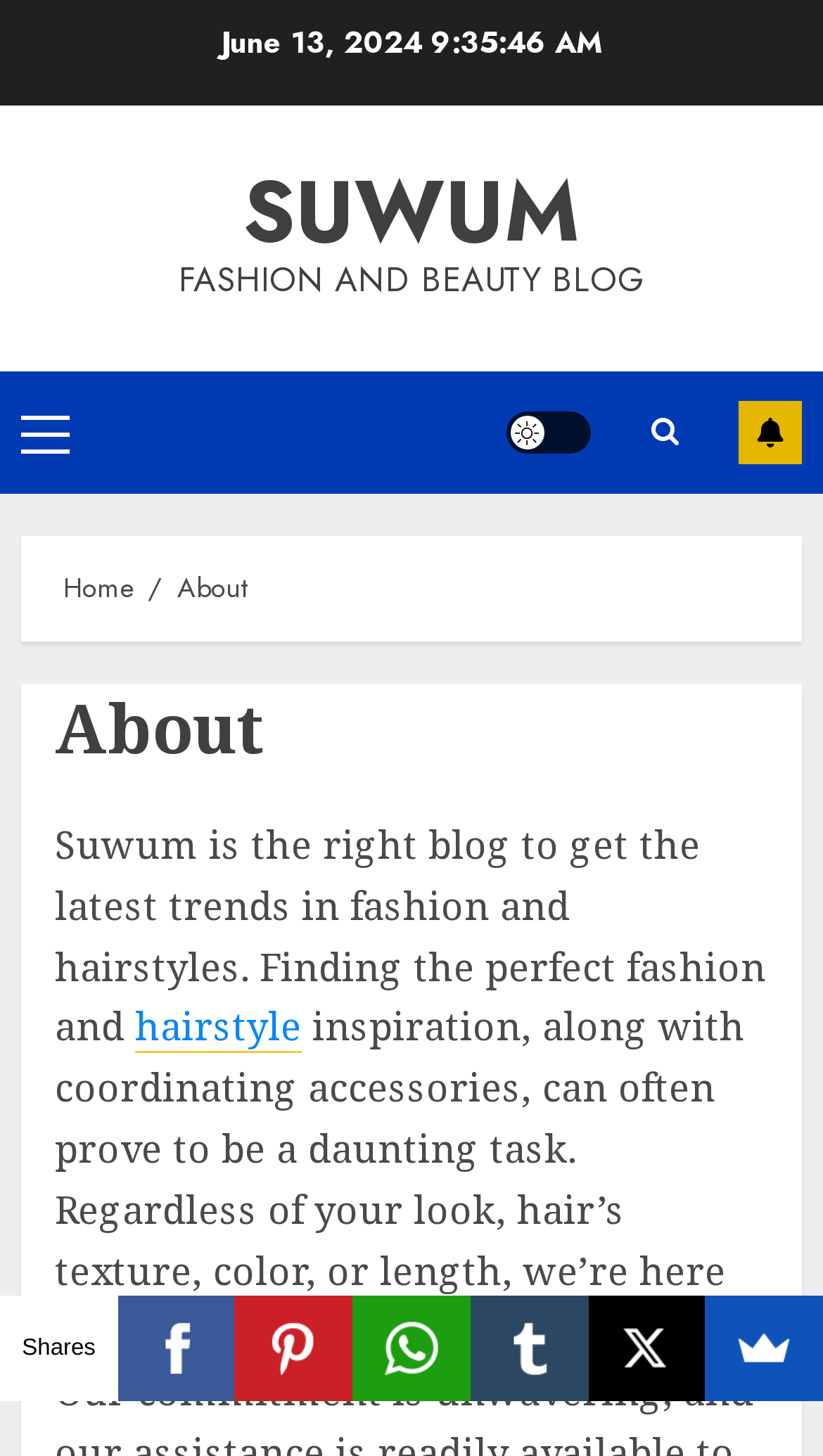What is the topic of the blog post?
Based on the image, please offer an in-depth response to the question.

The topic of the blog post can be inferred from the text 'Suwum is the right blog to get the latest trends in fashion and hairstyles.' which is located in the main content area of the webpage.